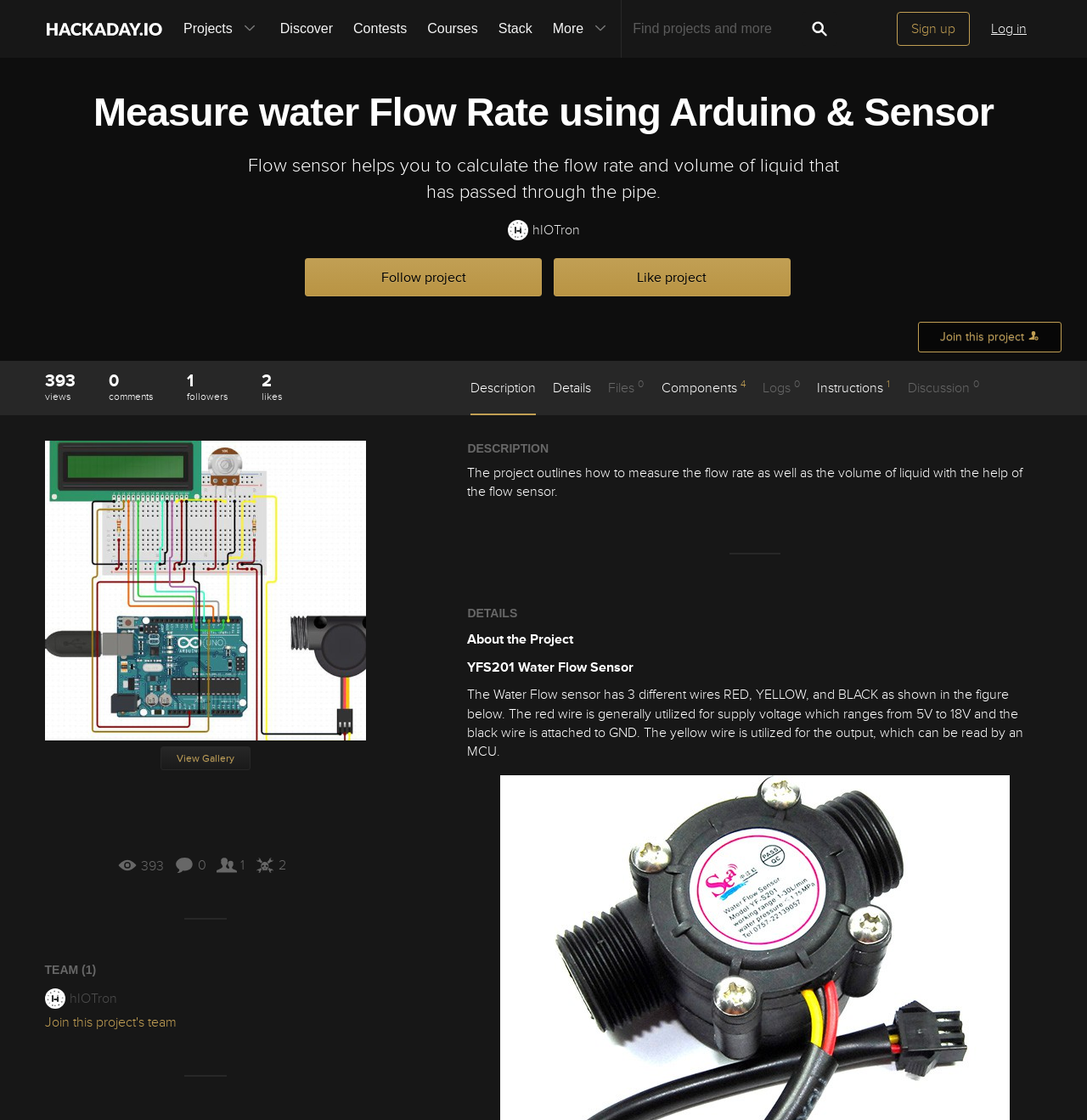Predict the bounding box for the UI component with the following description: "Join this project".

[0.845, 0.287, 0.977, 0.315]